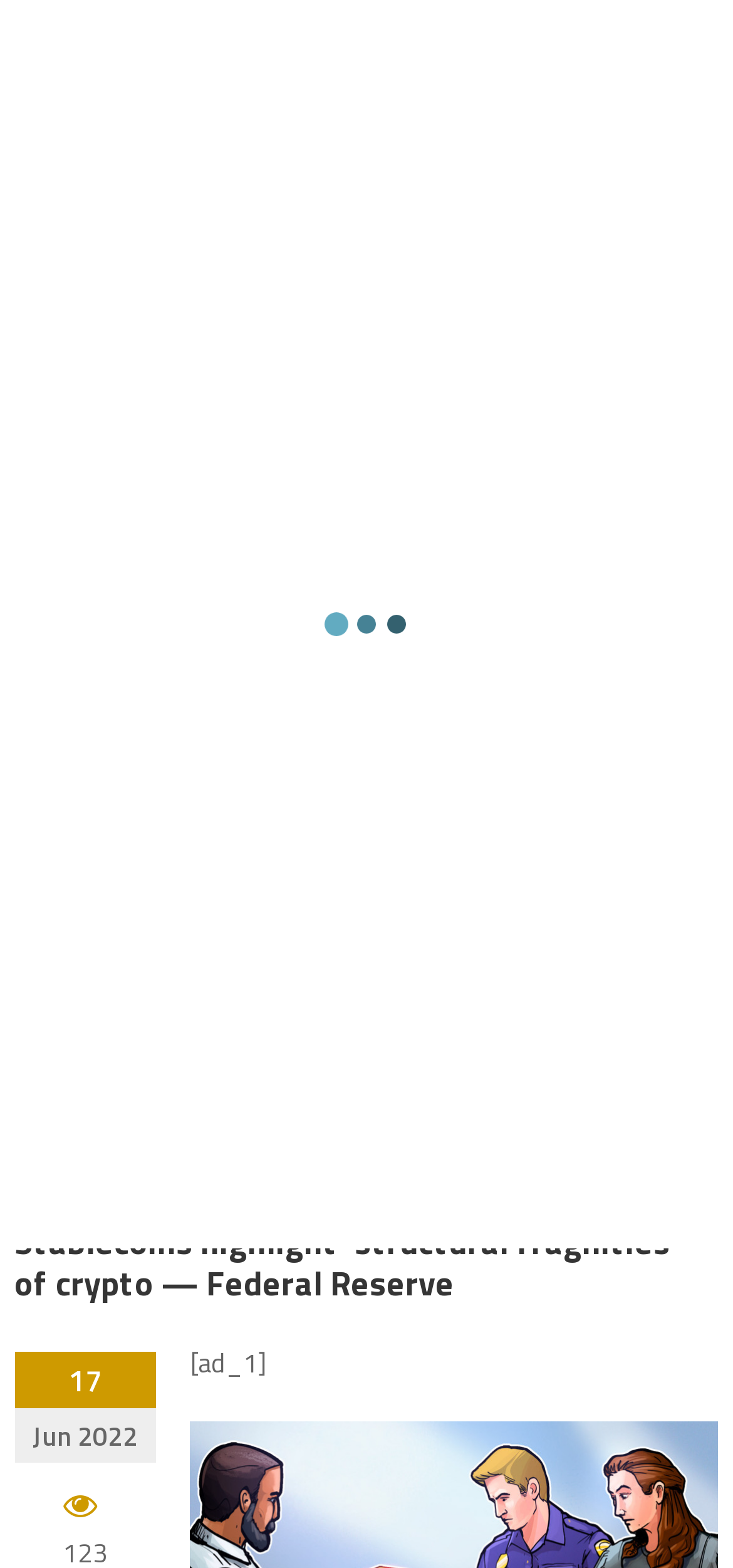Produce an extensive caption that describes everything on the webpage.

The webpage appears to be a news article from CryptoCurreny News, with a focus on a report from the Federal Reserve about stablecoins and their structural fragilities in the crypto market. 

At the top of the page, there is a date displayed, "Thursday, June 13, 2024", followed by three social media links, represented by icons, and a link to the CryptoCurreny News website, accompanied by a logo image. 

Below this, there is a horizontal navigation menu with links to "Home" and "Business" categories, separated by a ">" symbol. The main article title, "Stablecoins Highlight ‘Structural Fragilities’ Of Crypto — Federal Reserve", is displayed prominently, followed by a large figure or image that takes up most of the page. 

Above the figure, there is a header section with a link to the "BUSINESS" category, and the article title is repeated as a heading. At the bottom of the page, there is a "Jun 2022" timestamp and an advertisement label "[ad_1]".